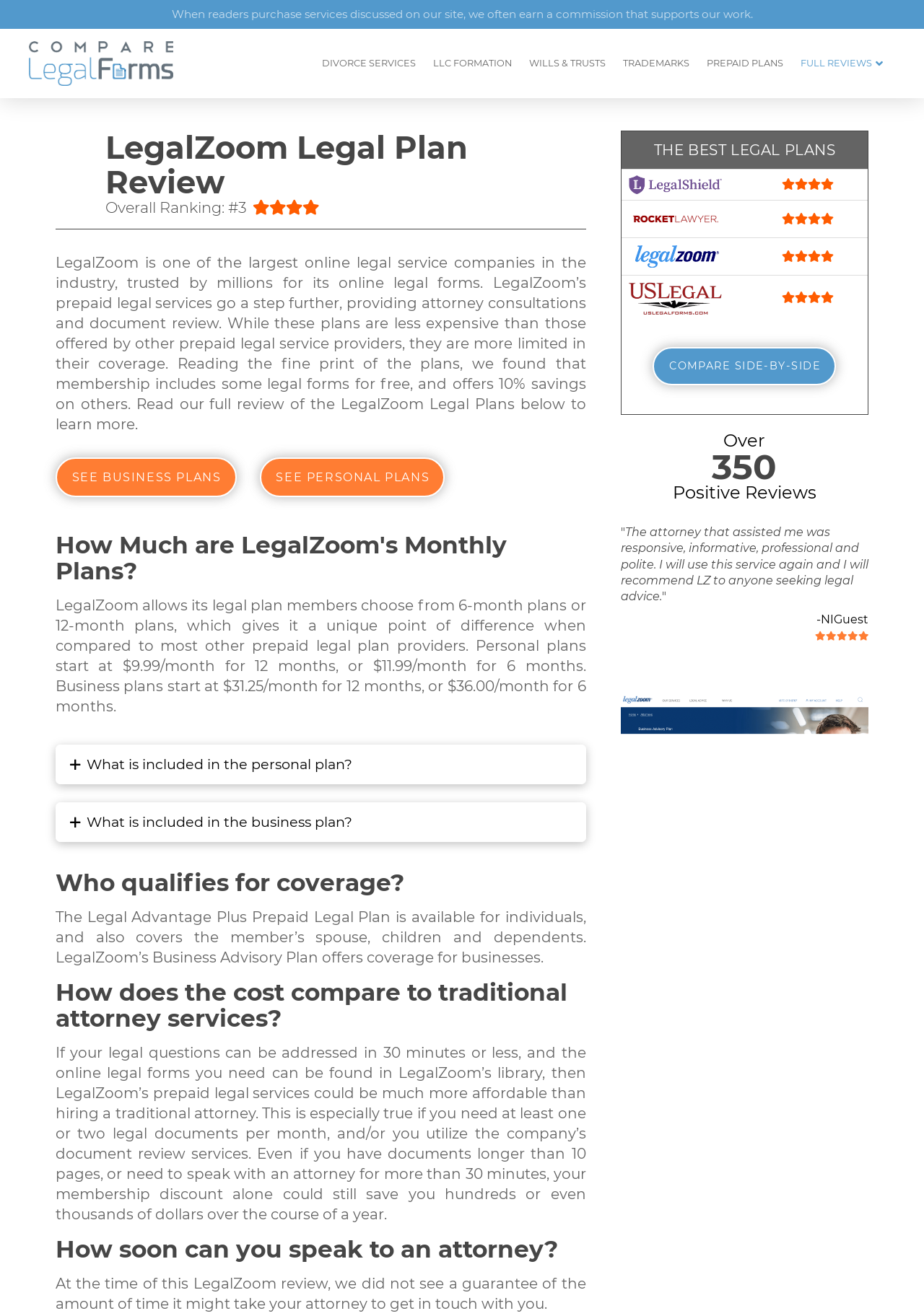Answer with a single word or phrase: 
How many rows are in the table comparing legal plans?

4